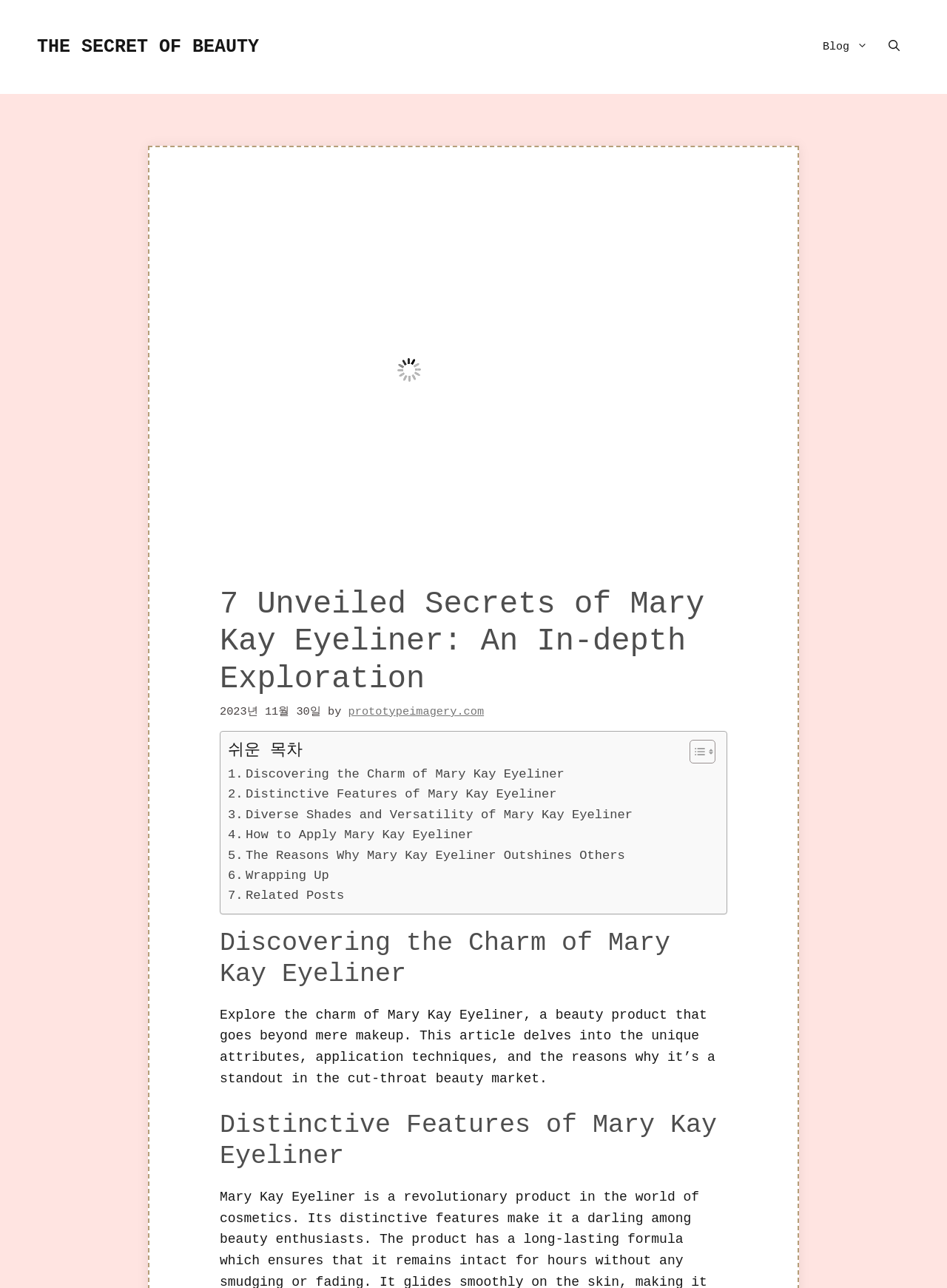Determine the bounding box coordinates of the clickable region to follow the instruction: "Read the article 'Discovering the Charm of Mary Kay Eyeliner'".

[0.232, 0.72, 0.768, 0.768]